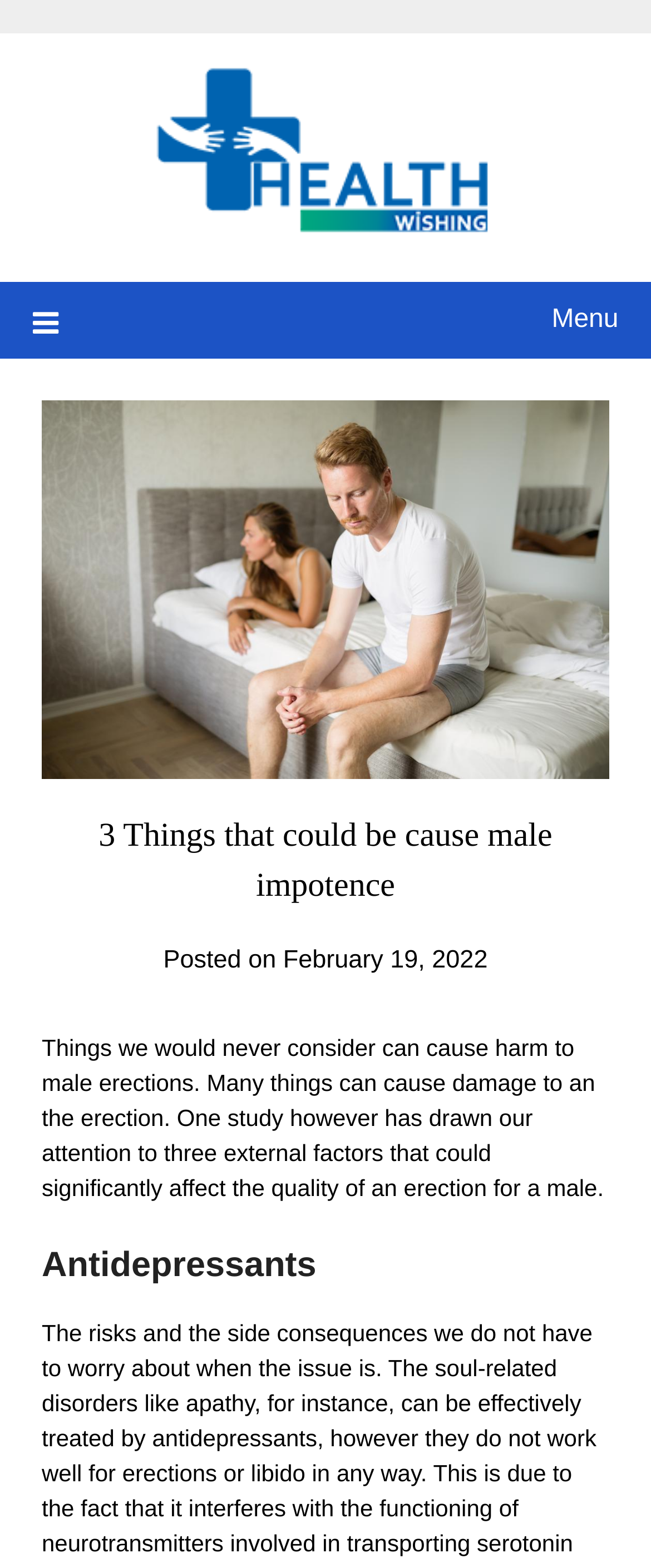Illustrate the webpage thoroughly, mentioning all important details.

The webpage is about male impotence, specifically discussing three external factors that can affect the quality of an erection. At the top left of the page, there is a link to "Health Wishing" accompanied by an image with the same name. To the right of this link, there is a menu icon represented by "\uf0c9 Menu".

Below the menu icon, there is a header section that spans most of the page's width. Within this section, there is a heading that reads "3 Things that could be cause male impotence". Below this heading, there is a text that indicates the post was made on February 19, 2022.

Further down, there is a paragraph of text that summarizes the content of the page, stating that certain factors can cause harm to male erections and that a study has identified three external factors that can affect the quality of an erection. Below this paragraph, there is a heading that reads "Antidepressants", which is likely the first of the three external factors being discussed.